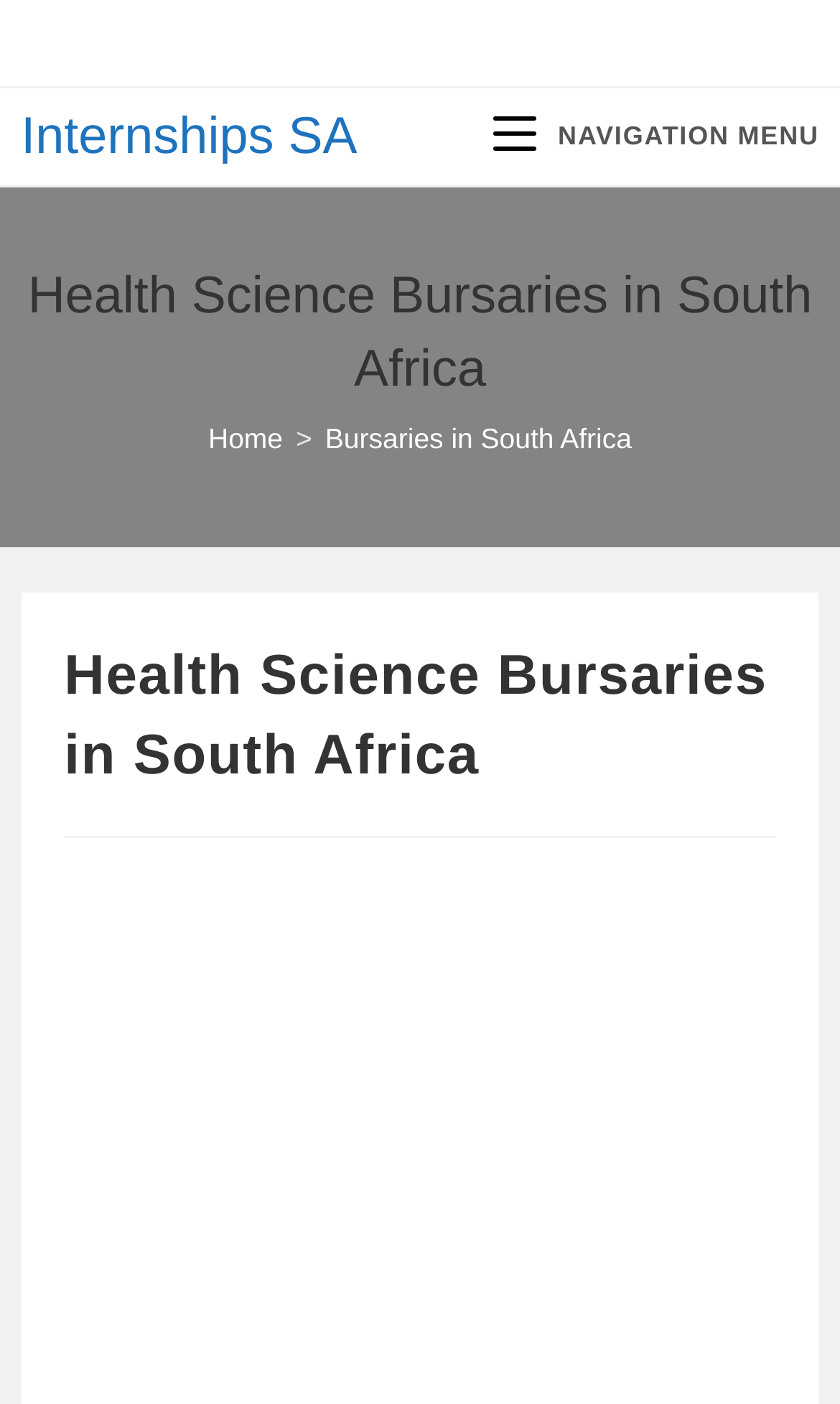Using the element description provided, determine the bounding box coordinates in the format (top-left x, top-left y, bottom-right x, bottom-right y). Ensure that all values are floating point numbers between 0 and 1. Element description: Internships SA

[0.025, 0.077, 0.425, 0.118]